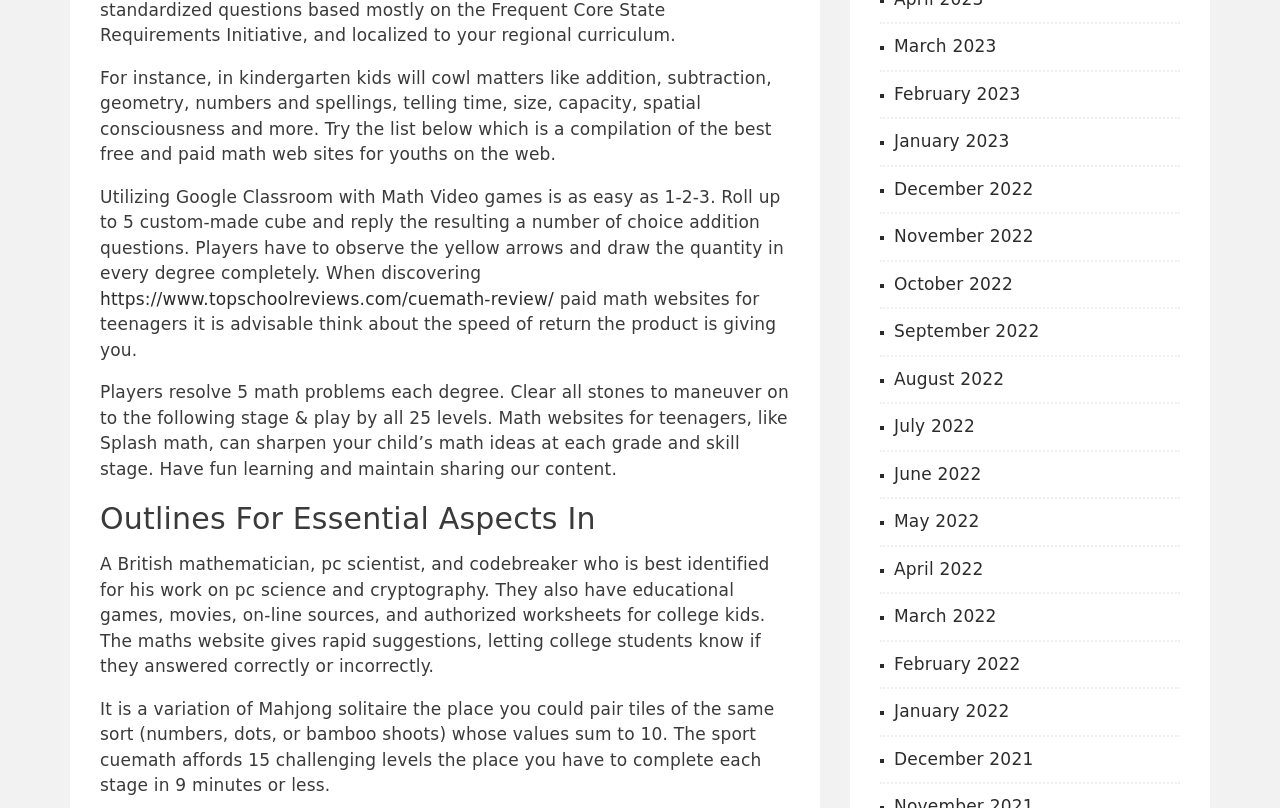Identify and provide the bounding box for the element described by: "https://www.topschoolreviews.com/cuemath-review/".

[0.078, 0.357, 0.433, 0.382]